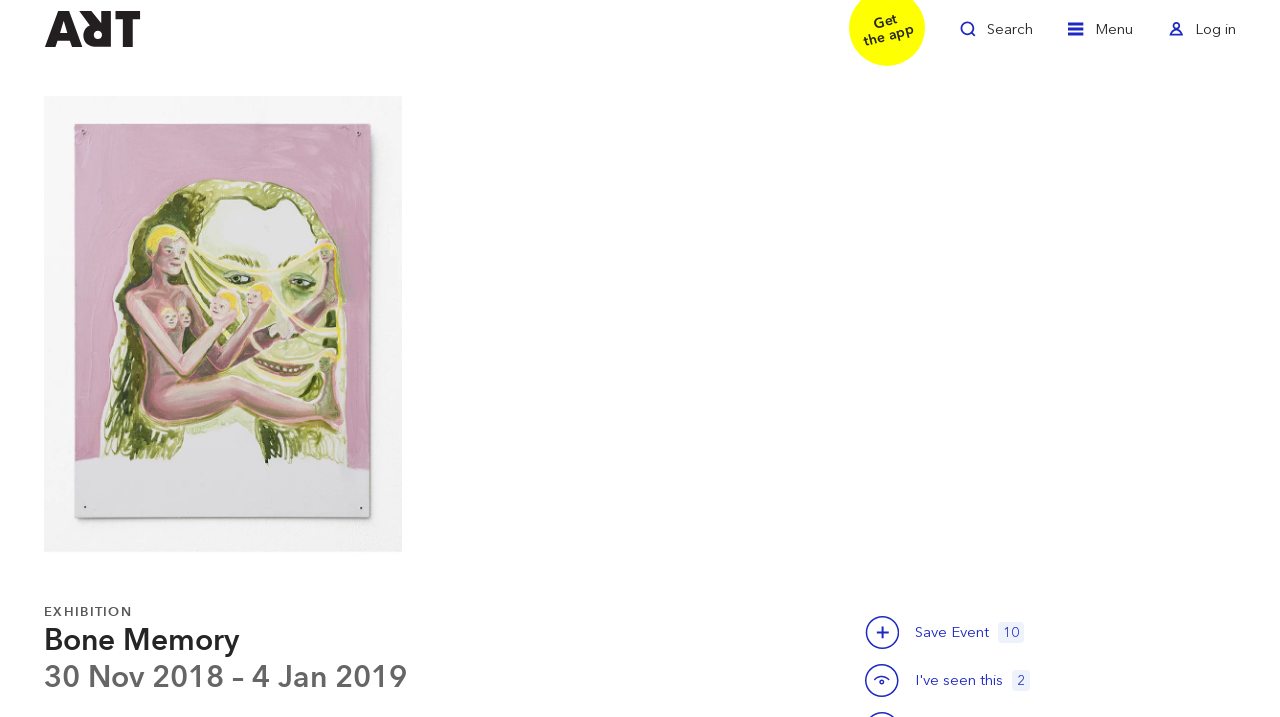How many people have saved this event?
Could you please answer the question thoroughly and with as much detail as possible?

The number of people who have saved this event can be found in the static text element with the text '10' which is located near the 'Save this event' button.